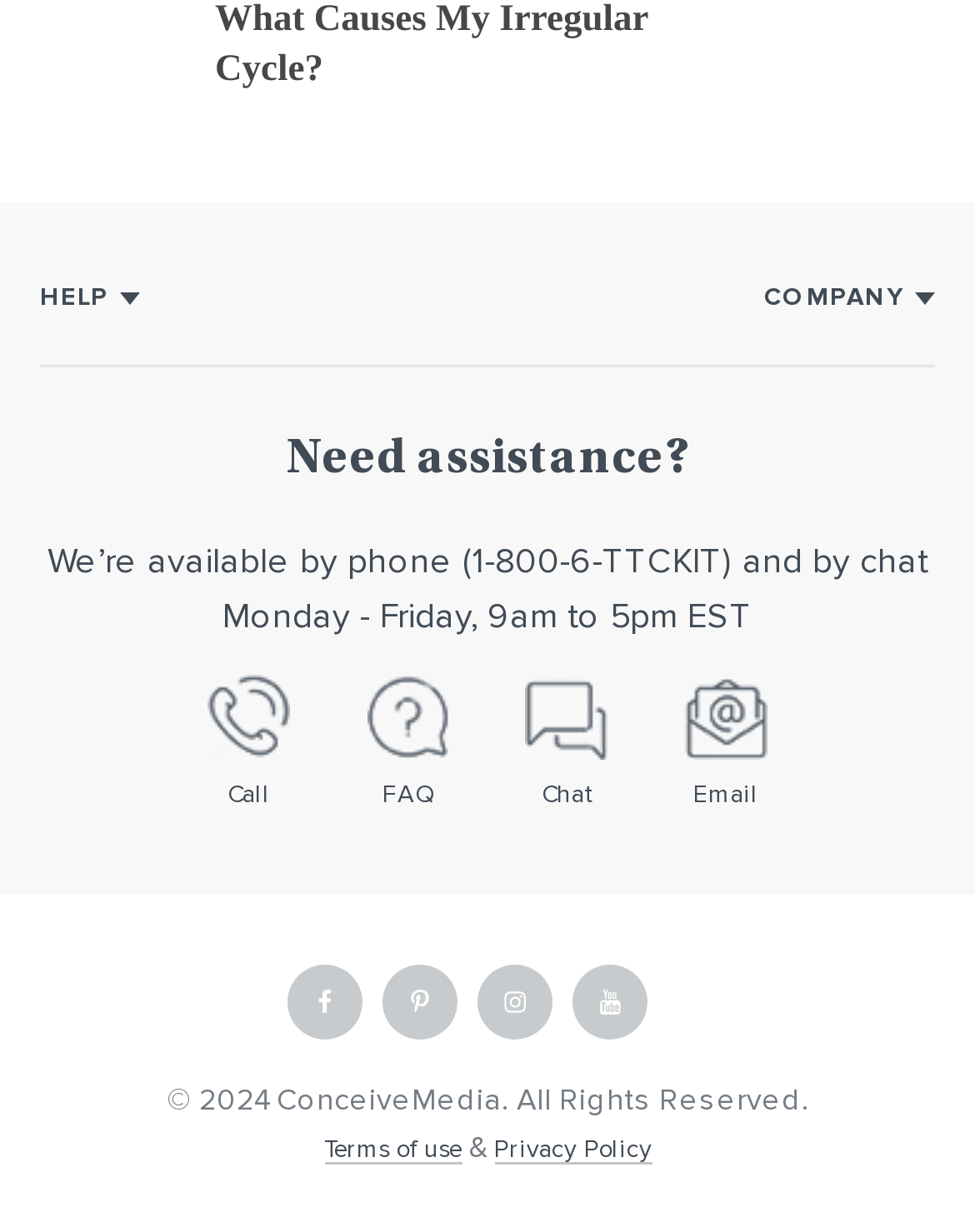Using the provided element description "Returns/Exchanges", determine the bounding box coordinates of the UI element.

[0.041, 0.404, 0.259, 0.428]